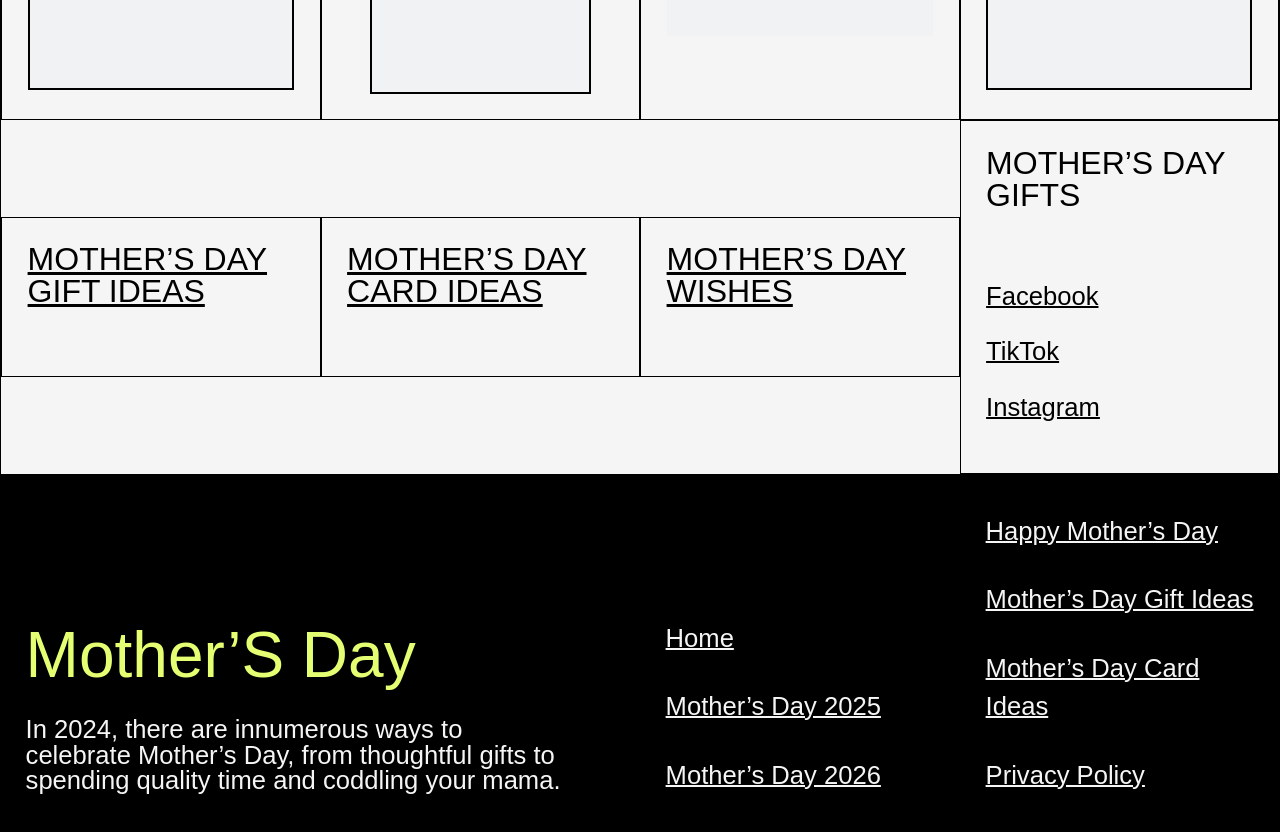Please determine the bounding box coordinates of the element to click on in order to accomplish the following task: "Visit Facebook page". Ensure the coordinates are four float numbers ranging from 0 to 1, i.e., [left, top, right, bottom].

[0.77, 0.338, 0.858, 0.372]